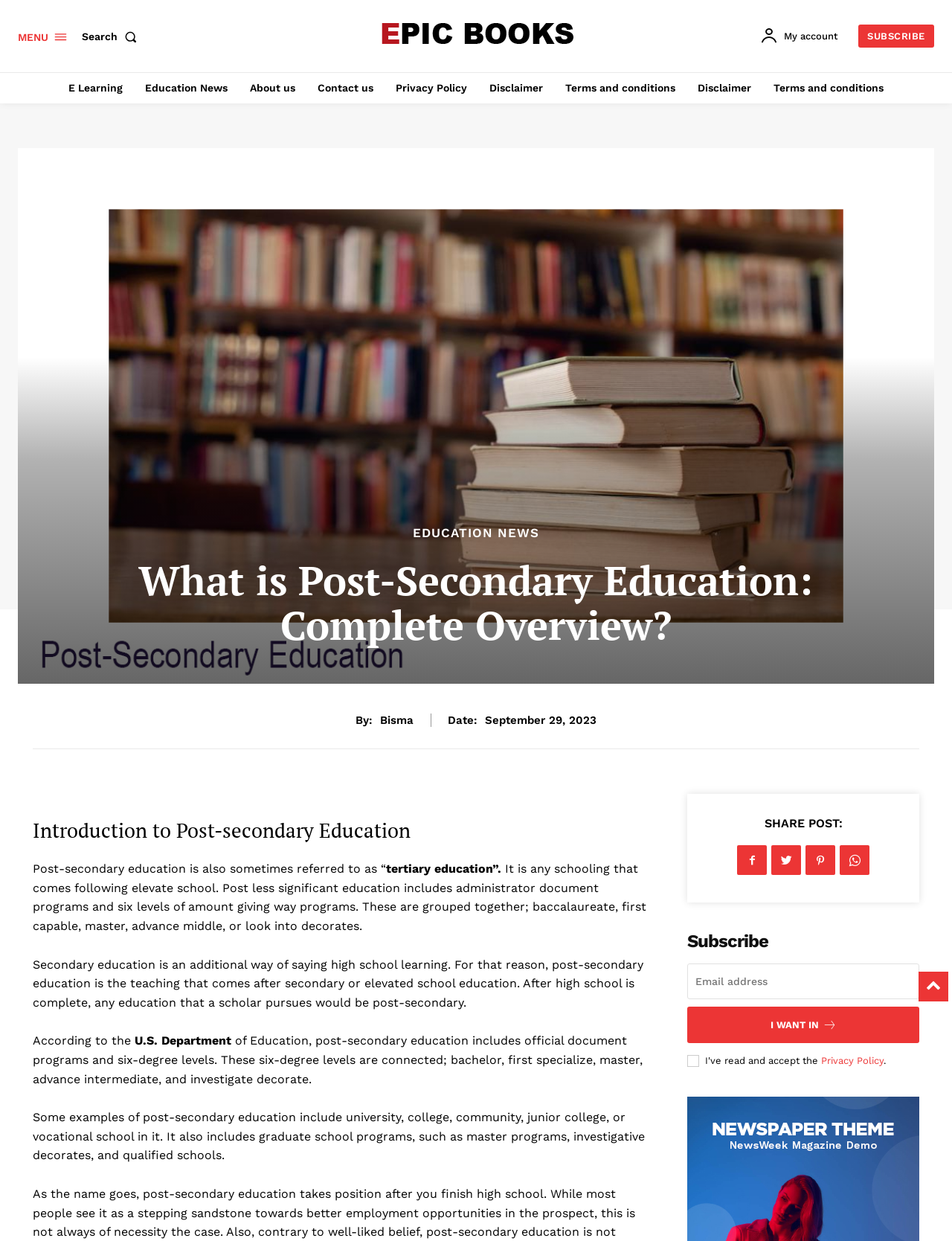Please indicate the bounding box coordinates for the clickable area to complete the following task: "Visit the 'E Learning' page". The coordinates should be specified as four float numbers between 0 and 1, i.e., [left, top, right, bottom].

[0.064, 0.058, 0.137, 0.083]